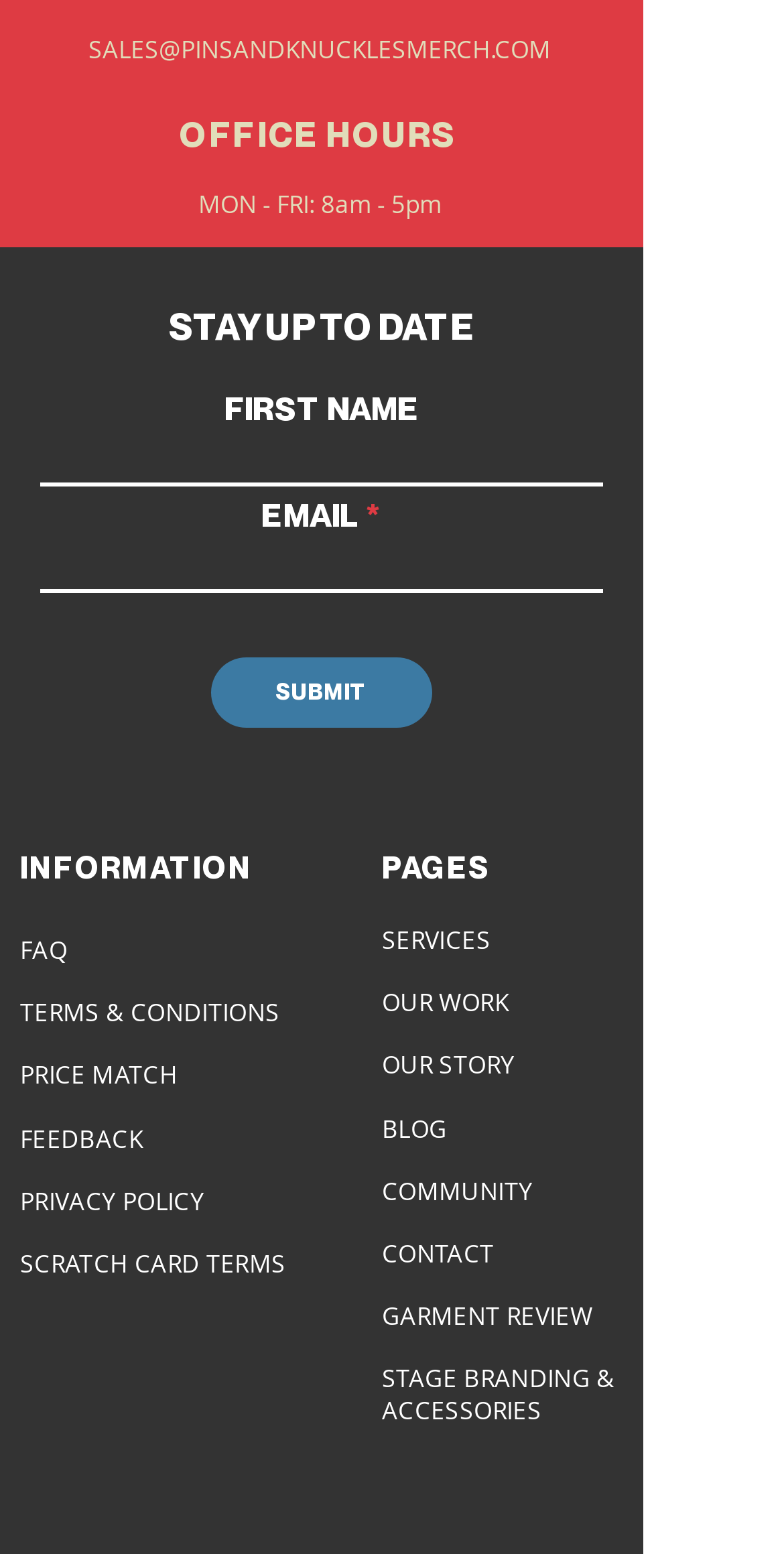What is the purpose of the 'SUBMIT' button?
Using the screenshot, give a one-word or short phrase answer.

To submit the form